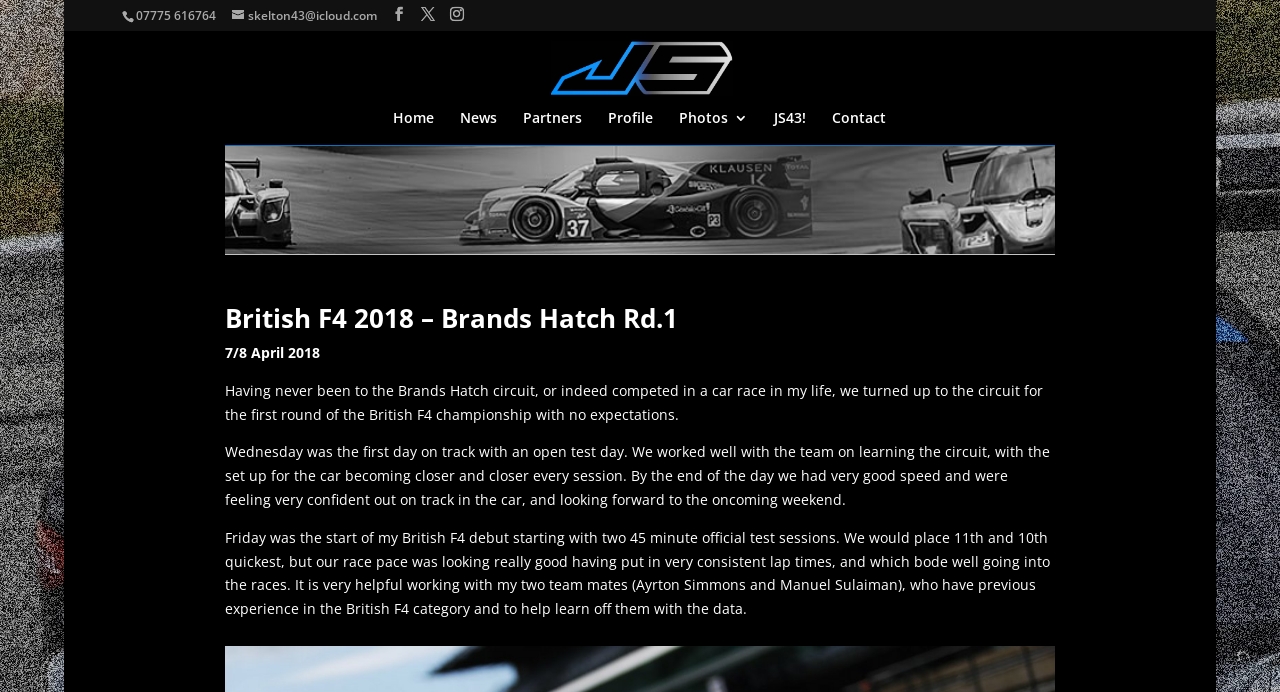Articulate a detailed summary of the webpage's content and design.

The webpage is about Josh Skelton Racing, specifically focusing on the British F4 2018 event at Brands Hatch Rd.1. At the top left, there are three social media links, followed by a contact link with a phone number and an email address. Next to these links, there is a logo of Josh Skelton Racing, which is an image.

Below the logo, there is a navigation menu with links to different sections of the website, including Home, News, Partners, Profile, Photos, and Contact. 

The main content of the webpage is a news article about Josh Skelton's experience at the British F4 2018 event. The article is divided into three paragraphs, each describing a different day of the event. The first paragraph talks about the first day of the event, where Josh had no expectations but worked well with the team to learn the circuit. The second paragraph discusses the second day, where Josh had two official test sessions and placed 11th and 10th quickest. The third paragraph mentions the race pace and how Josh benefited from working with his teammates.

The article is headed by a title "British F4 2018 – Brands Hatch Rd.1" and is accompanied by a subtitle "7/8 April 2018".